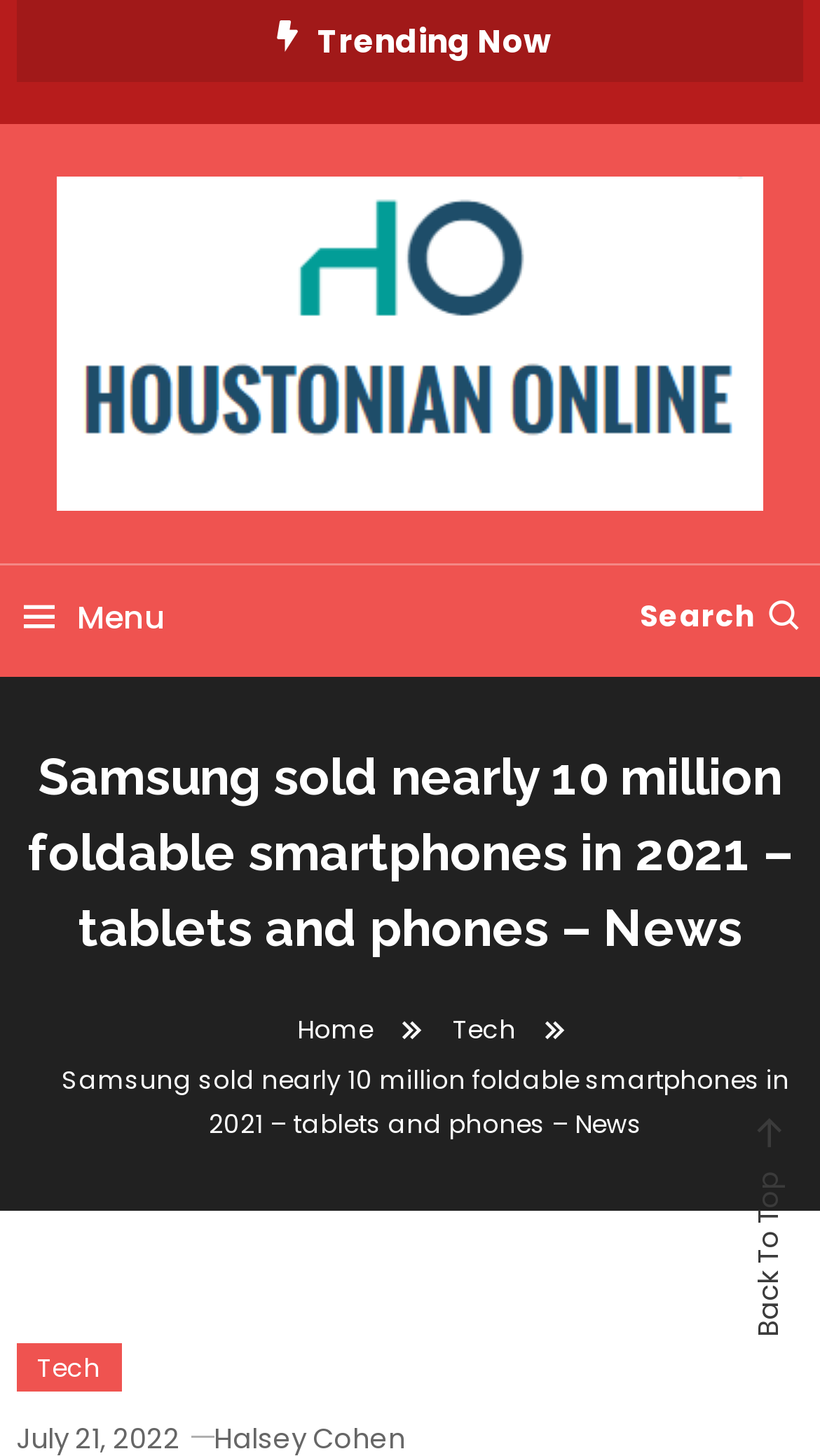Provide a brief response using a word or short phrase to this question:
Is there a search function on the page?

Yes